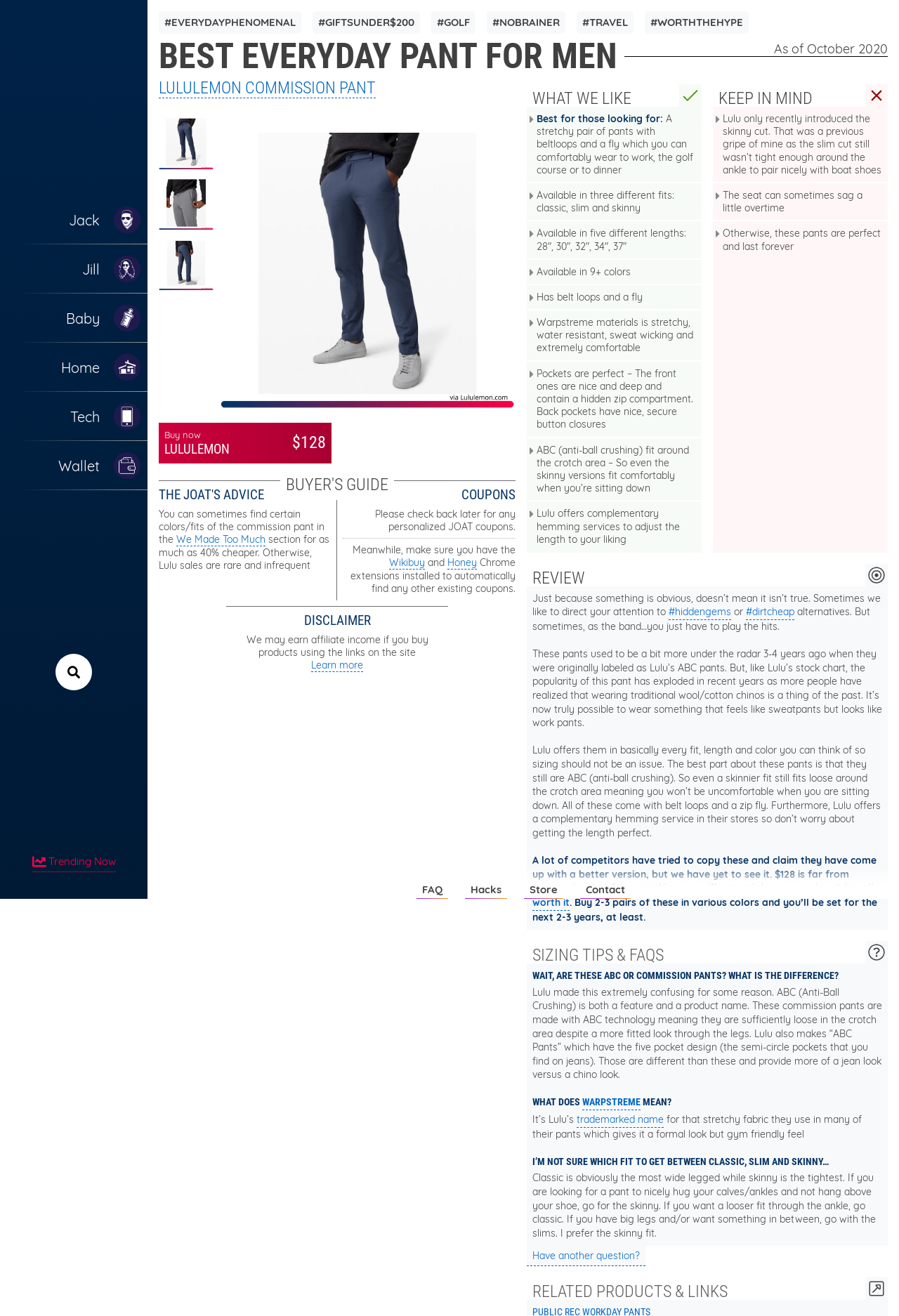Please indicate the bounding box coordinates of the element's region to be clicked to achieve the instruction: "Learn more about the disclaimer". Provide the coordinates as four float numbers between 0 and 1, i.e., [left, top, right, bottom].

[0.346, 0.5, 0.404, 0.51]